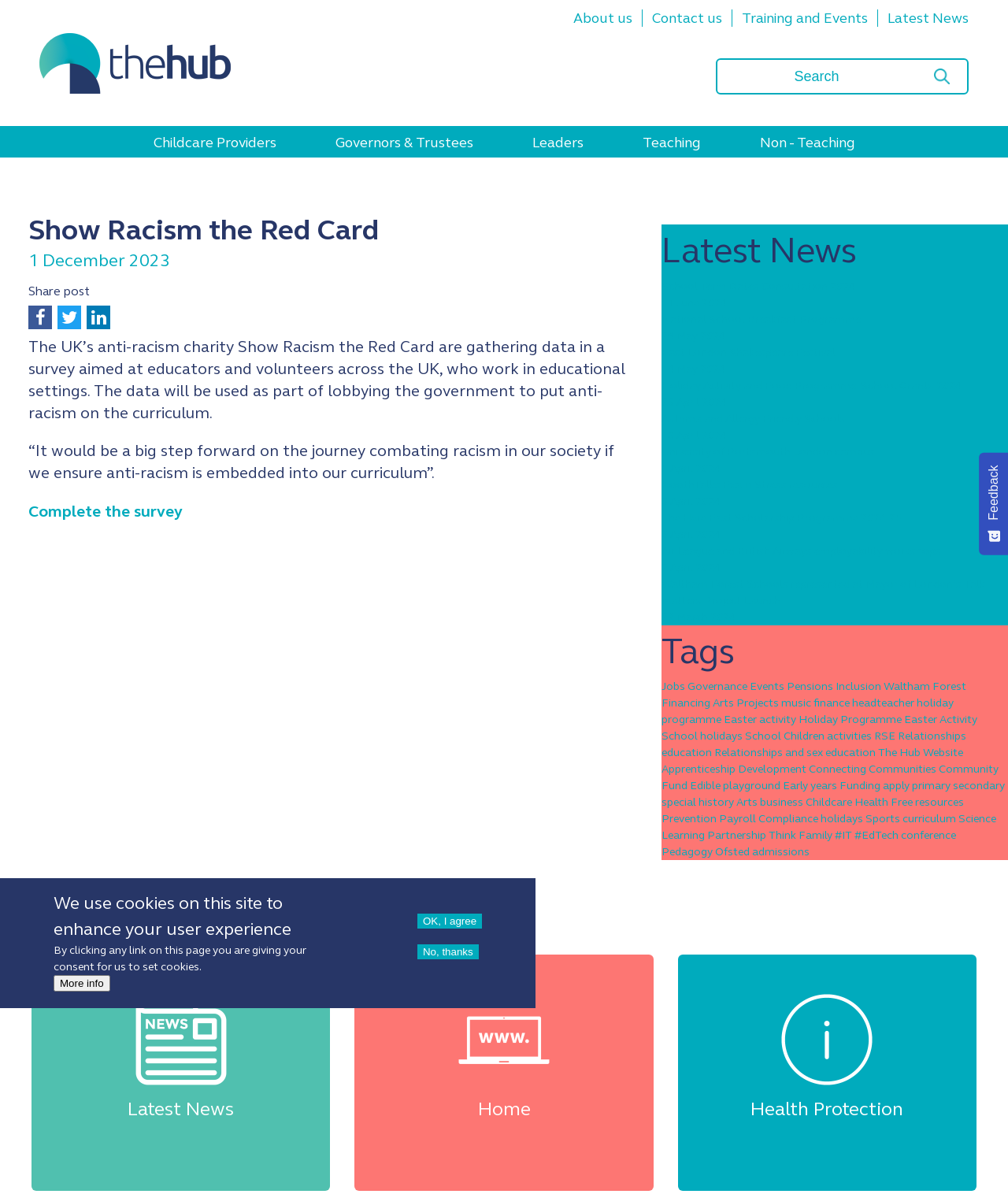Please identify the bounding box coordinates of the clickable element to fulfill the following instruction: "Learn more about 'Show Racism the Red Card'". The coordinates should be four float numbers between 0 and 1, i.e., [left, top, right, bottom].

[0.028, 0.175, 0.656, 0.21]